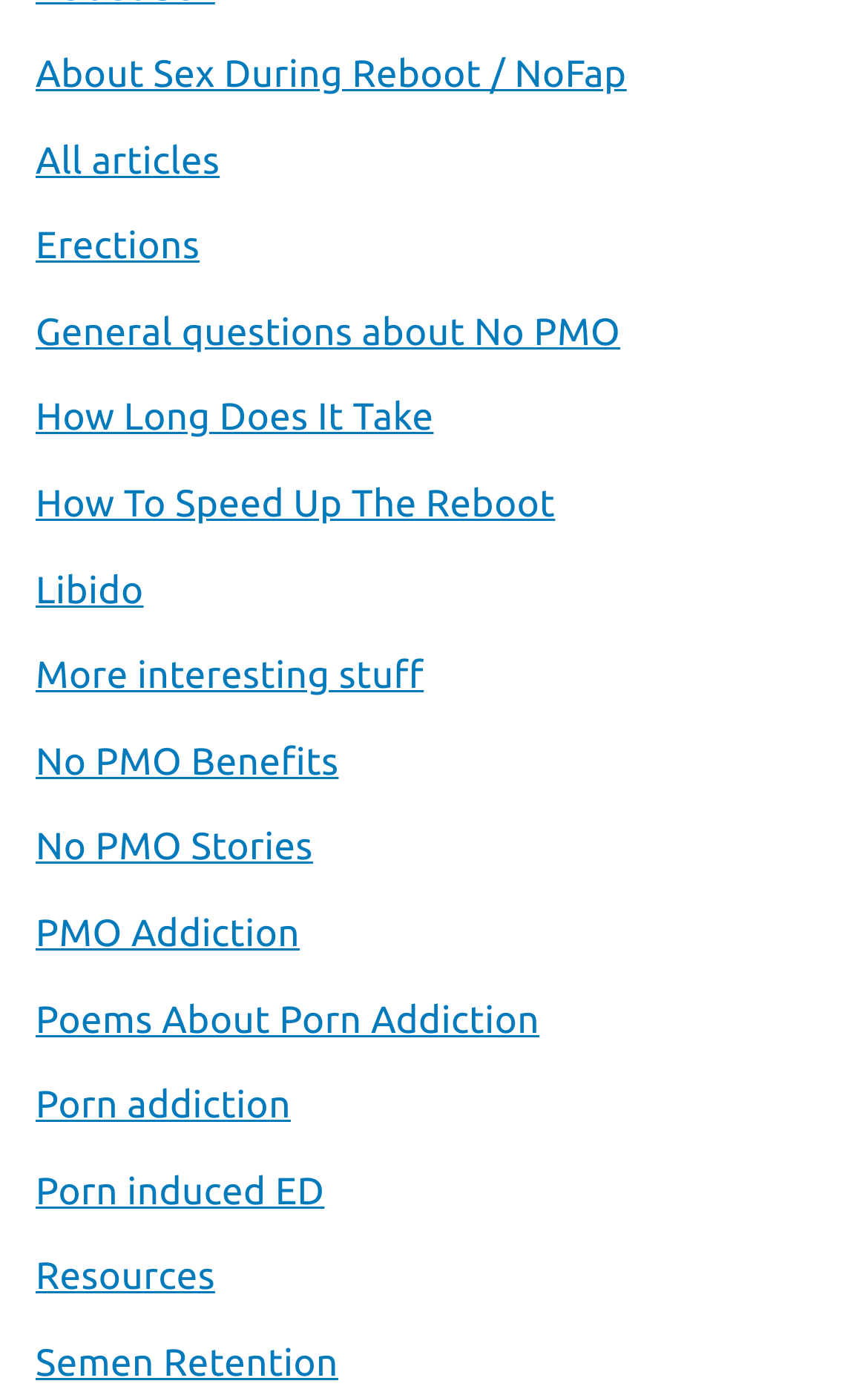Pinpoint the bounding box coordinates of the element you need to click to execute the following instruction: "Explore how to speed up the reboot". The bounding box should be represented by four float numbers between 0 and 1, in the format [left, top, right, bottom].

[0.041, 0.338, 0.64, 0.387]